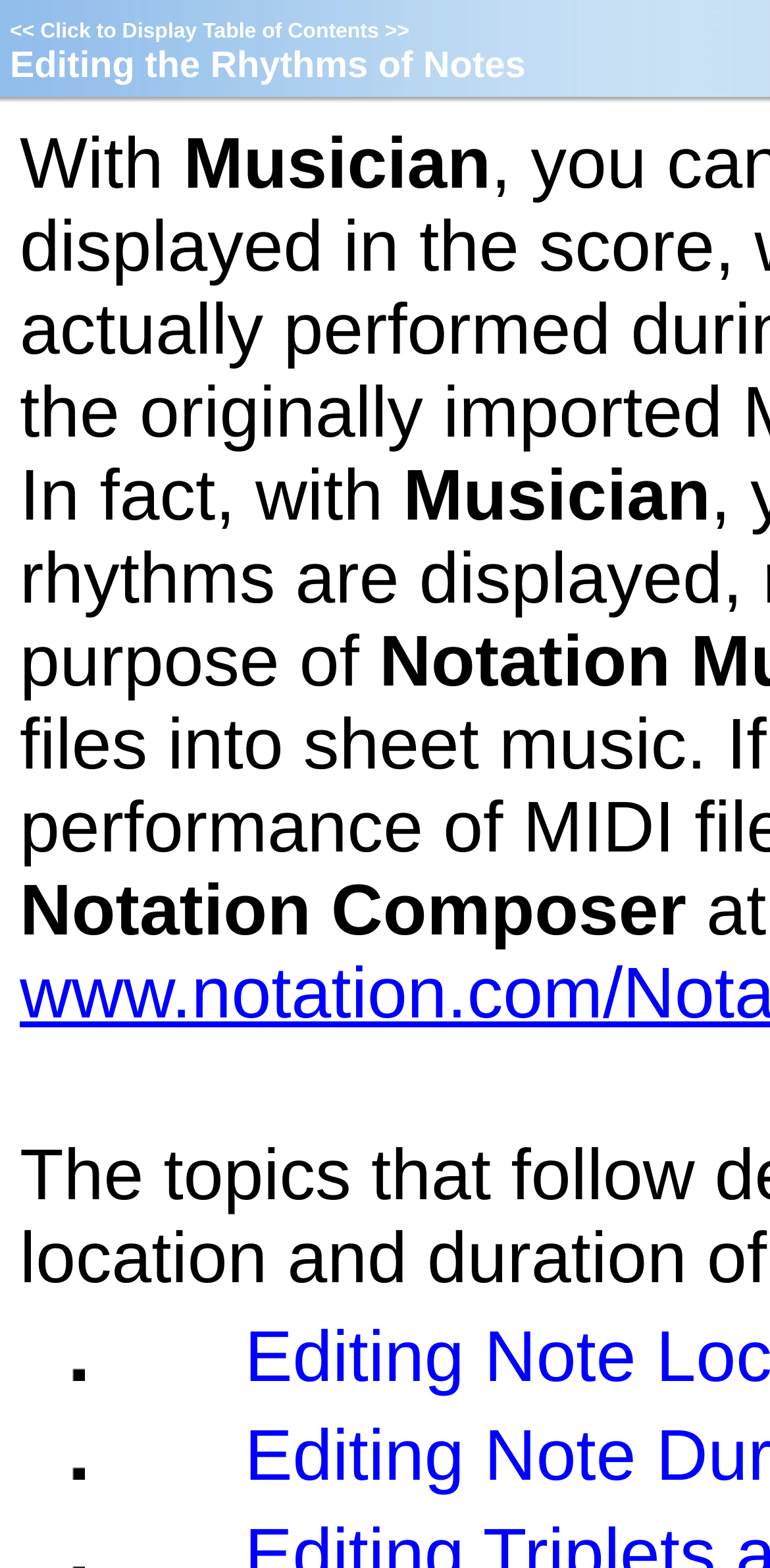Please provide a one-word or phrase answer to the question: 
What is the first word in the second sentence?

In